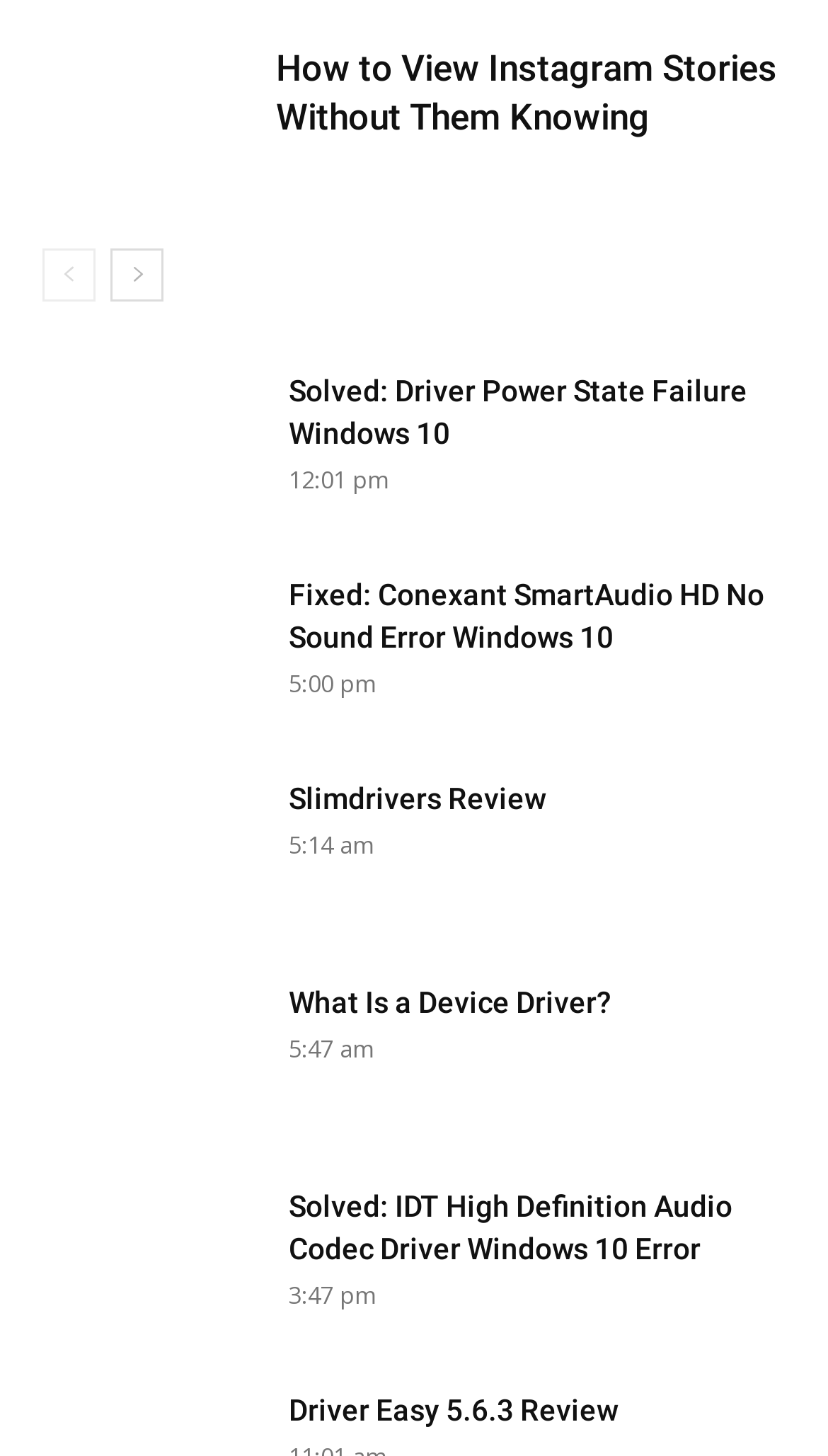What is the topic of the last article?
Using the information from the image, give a concise answer in one word or a short phrase.

Driver Easy 5.6.3 Review